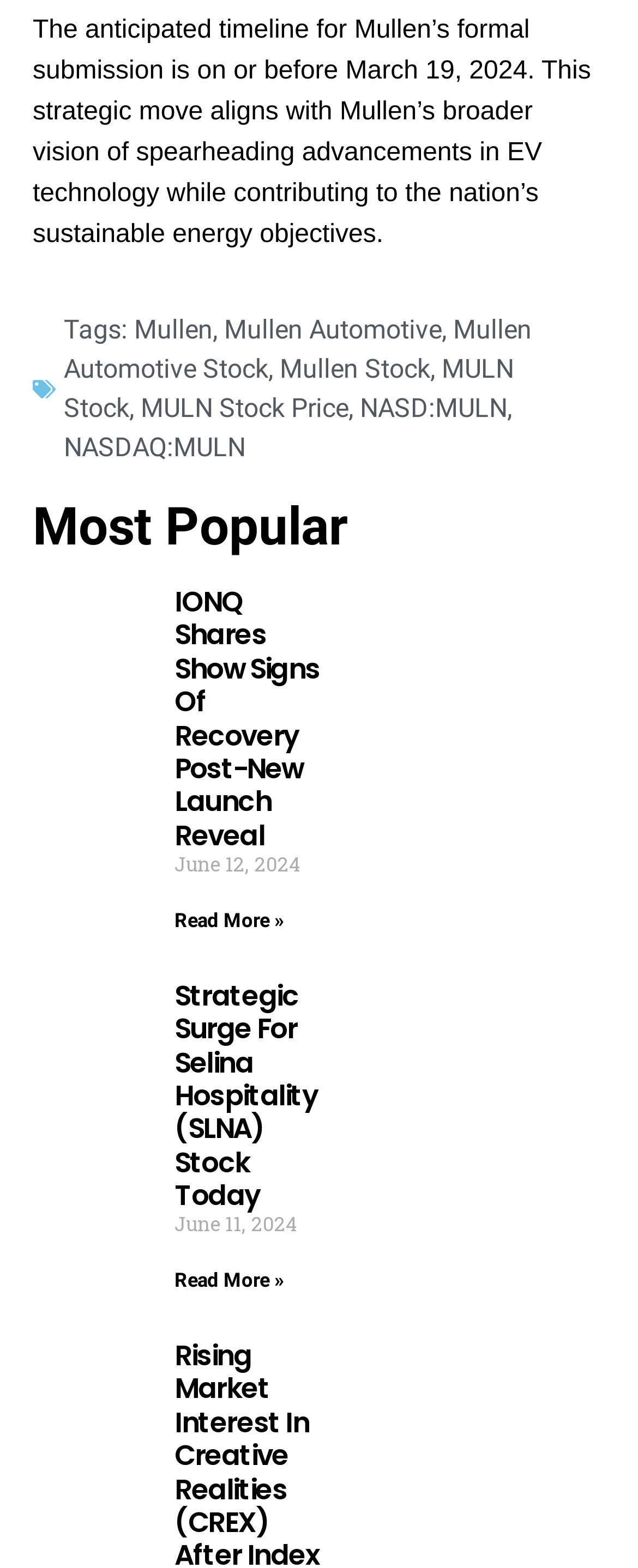Please determine the bounding box coordinates of the element to click in order to execute the following instruction: "Click on the link to Mullen". The coordinates should be four float numbers between 0 and 1, specified as [left, top, right, bottom].

[0.21, 0.878, 0.333, 0.898]